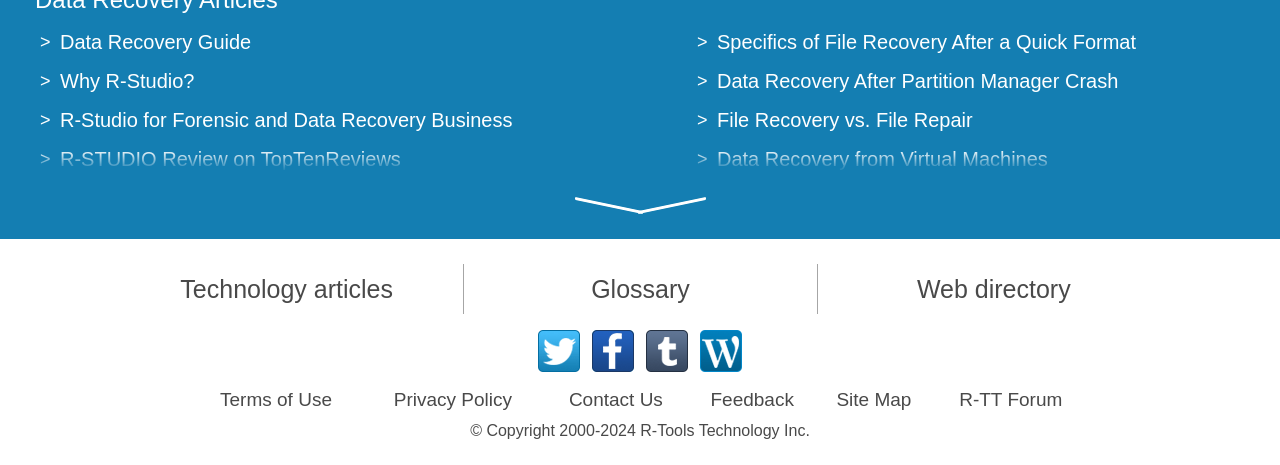Please specify the bounding box coordinates of the area that should be clicked to accomplish the following instruction: "Click on the 'Tearteiro' link". The coordinates should consist of four float numbers between 0 and 1, i.e., [left, top, right, bottom].

None